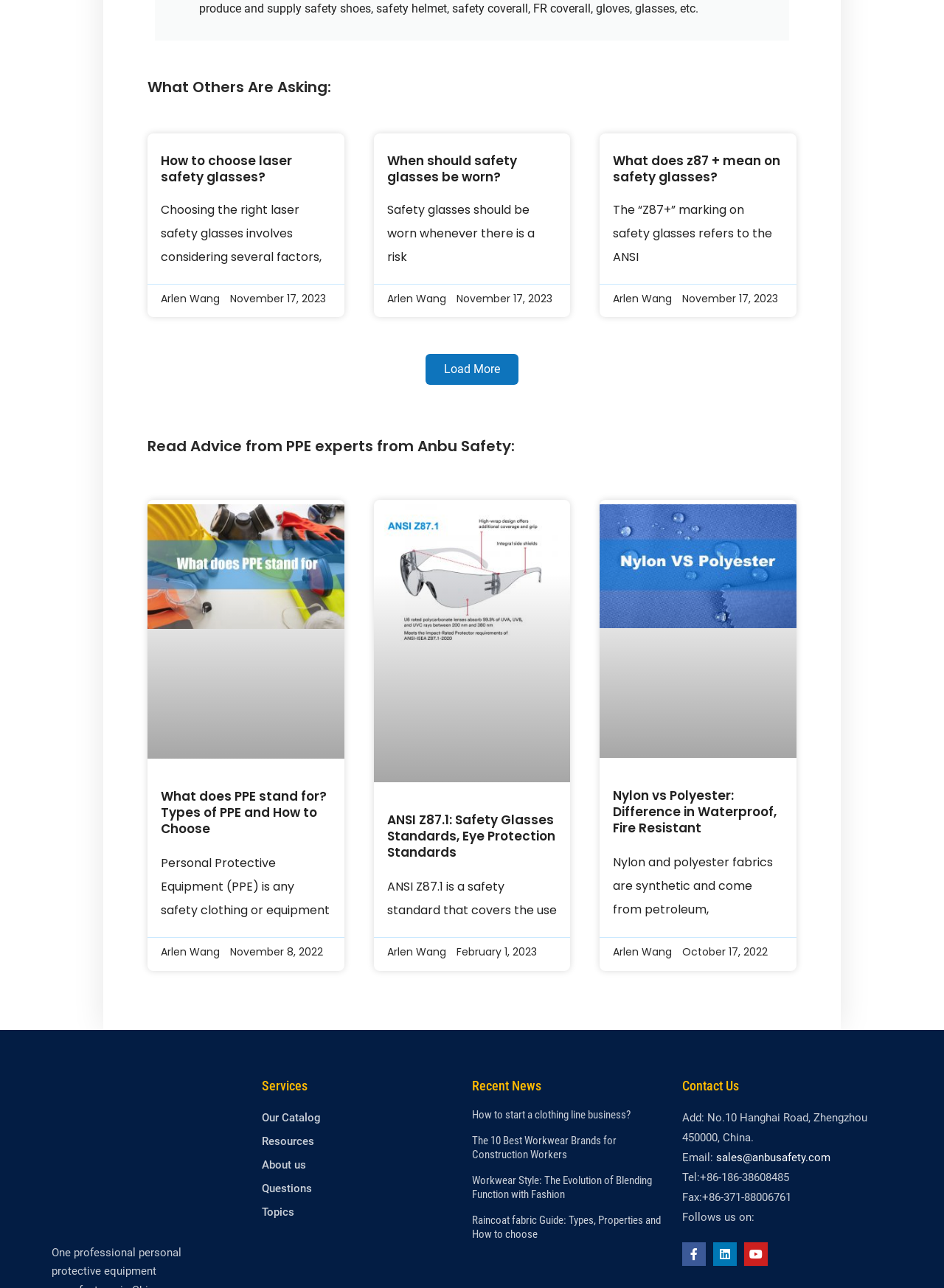Locate the bounding box coordinates for the element described below: "Load More". The coordinates must be four float values between 0 and 1, formatted as [left, top, right, bottom].

[0.451, 0.275, 0.549, 0.299]